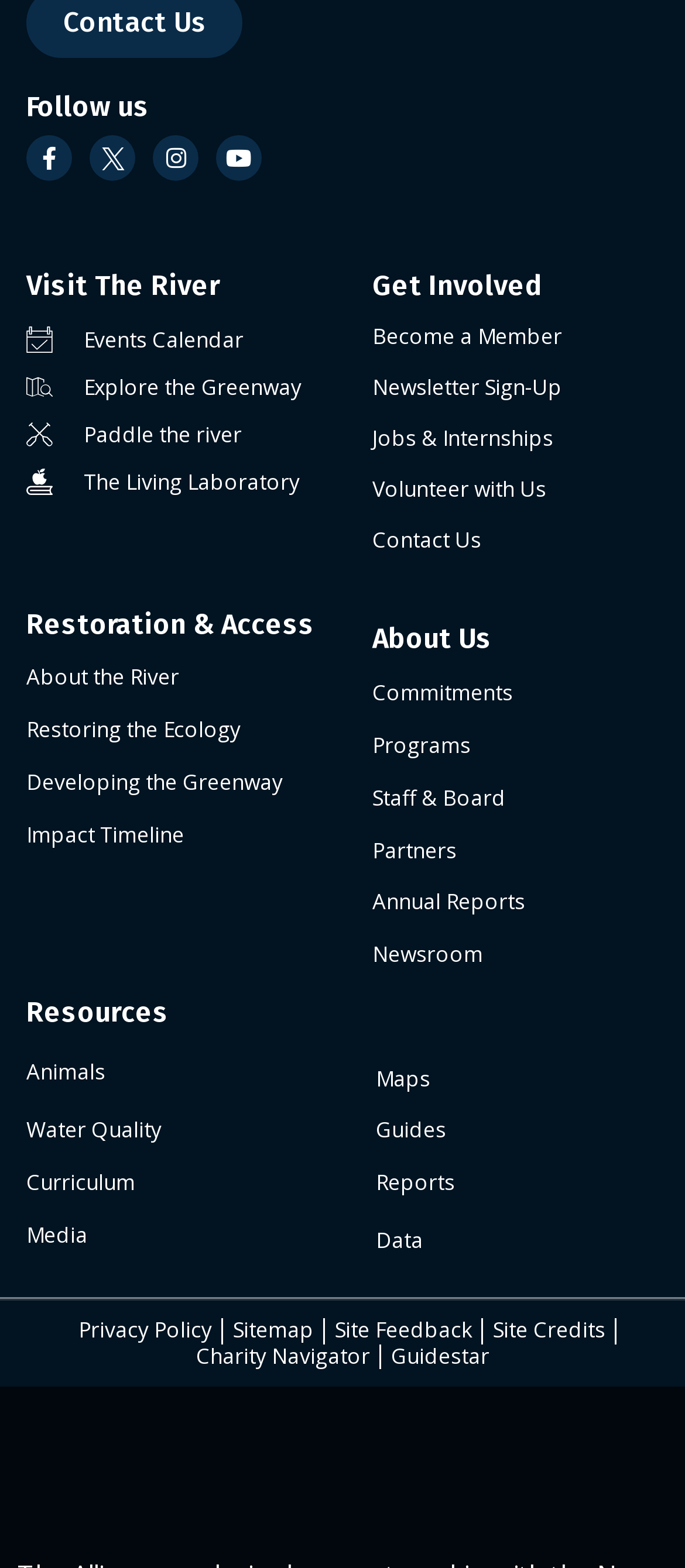From the element description: "Developing the Greenway", extract the bounding box coordinates of the UI element. The coordinates should be expressed as four float numbers between 0 and 1, in the order [left, top, right, bottom].

[0.038, 0.49, 0.544, 0.509]